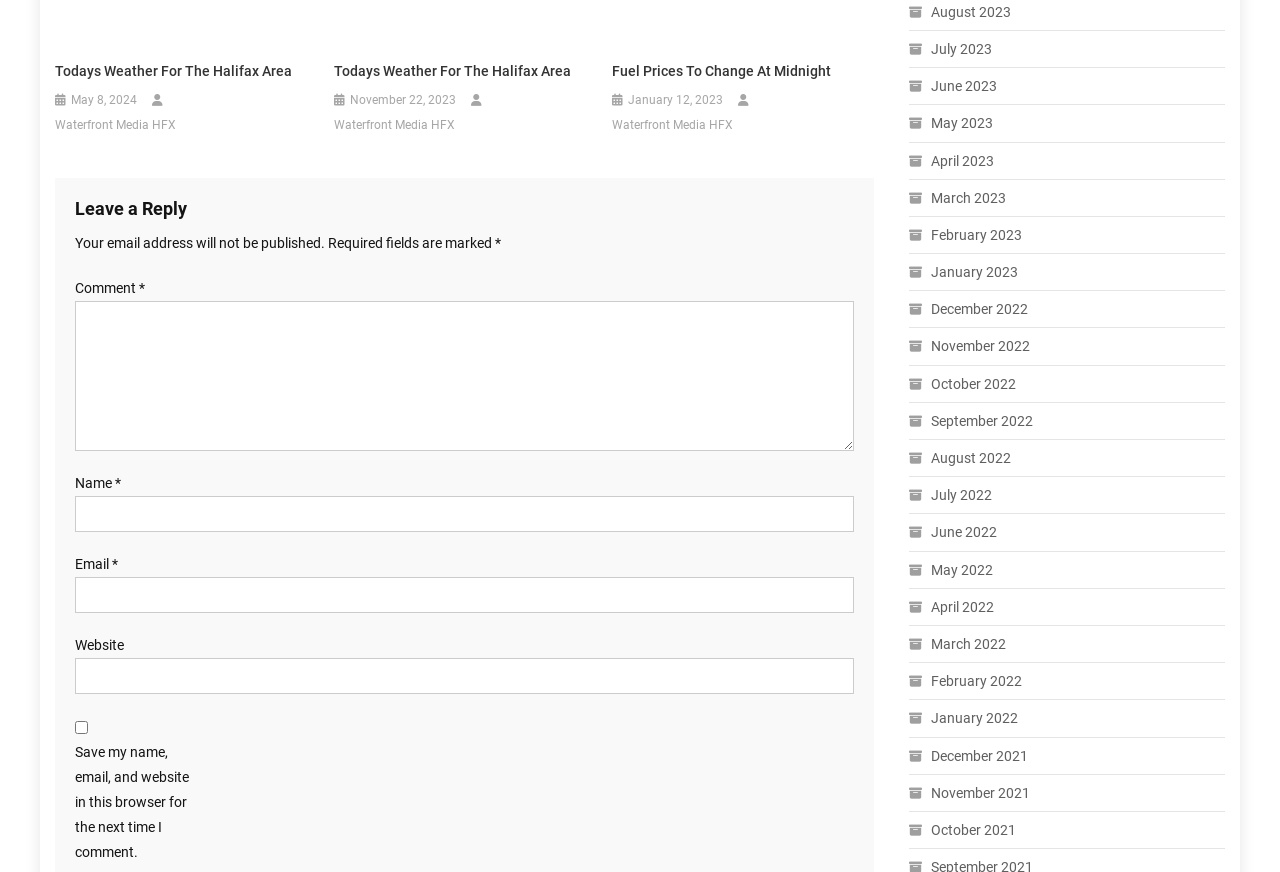Given the description "January 12, 2023", determine the bounding box of the corresponding UI element.

[0.491, 0.103, 0.565, 0.128]